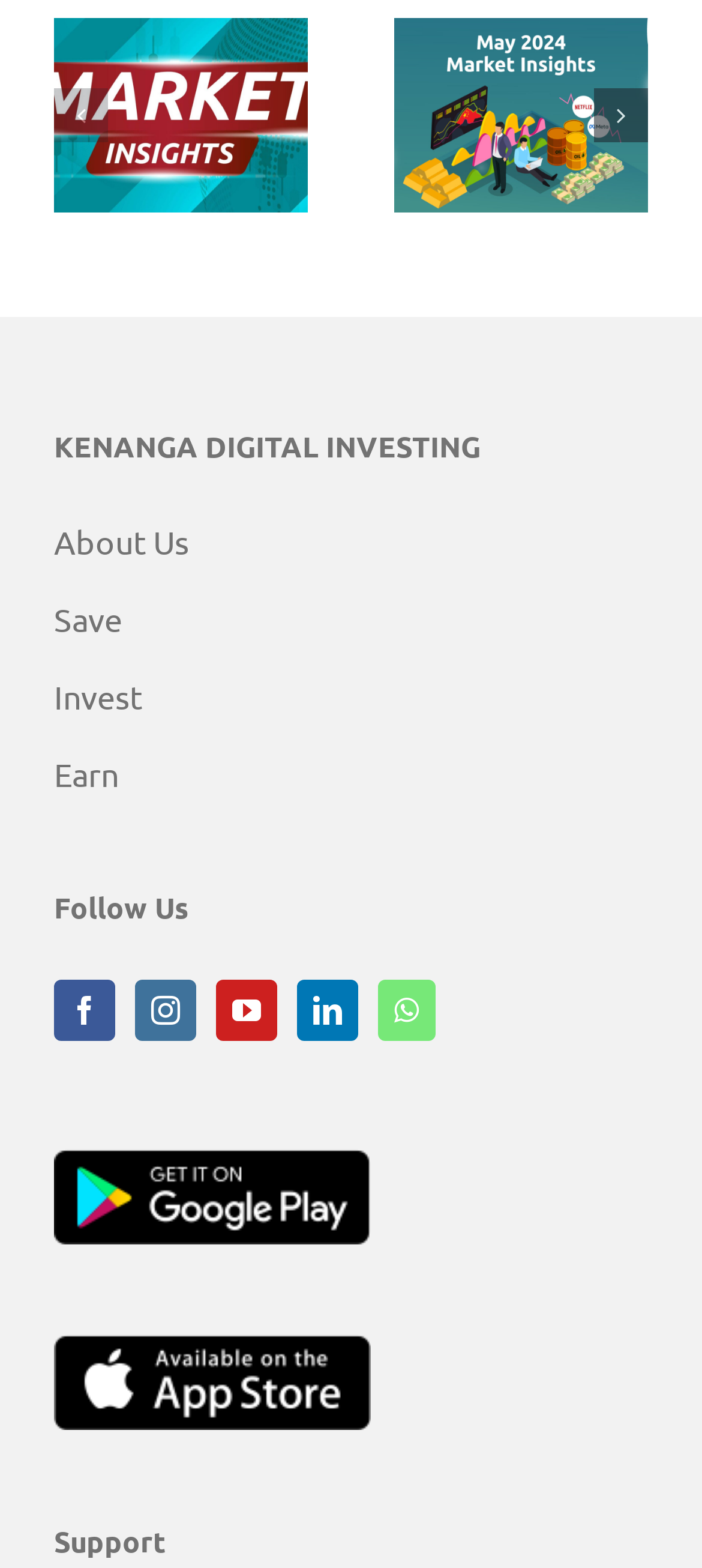Identify the bounding box coordinates for the UI element described as follows: "aria-label="Facebook" title="Facebook"". Ensure the coordinates are four float numbers between 0 and 1, formatted as [left, top, right, bottom].

[0.077, 0.625, 0.164, 0.664]